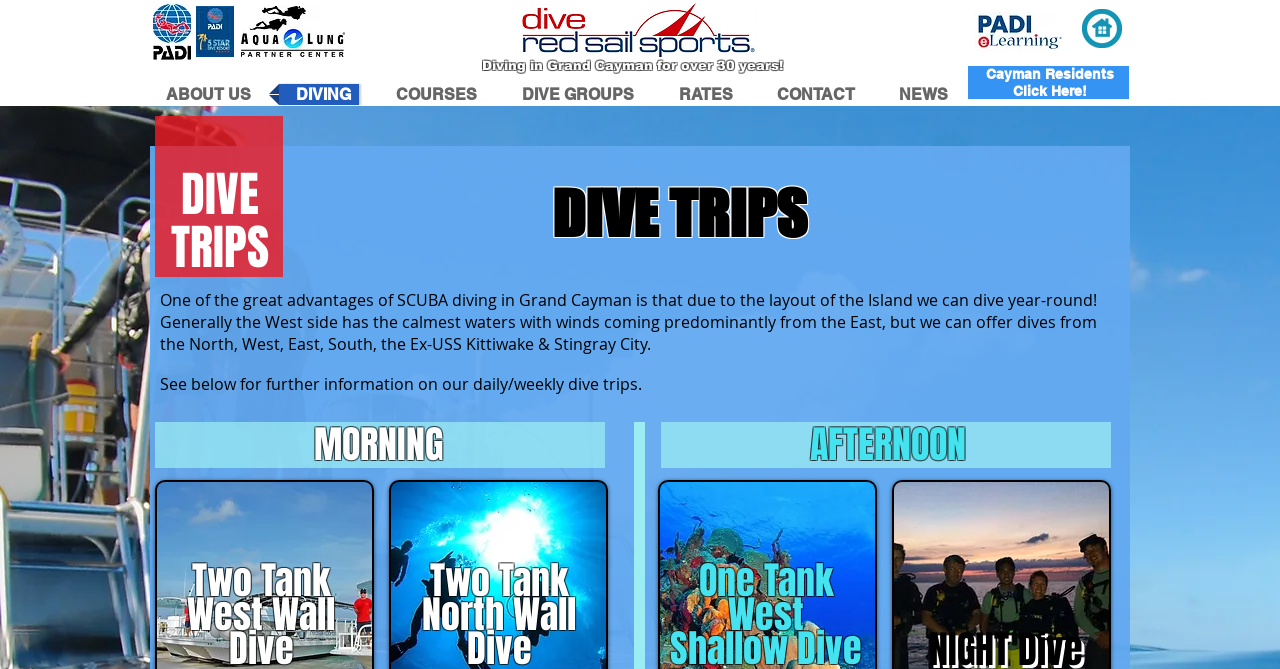Please give the bounding box coordinates of the area that should be clicked to fulfill the following instruction: "Search for something". The coordinates should be in the format of four float numbers from 0 to 1, i.e., [left, top, right, bottom].

None